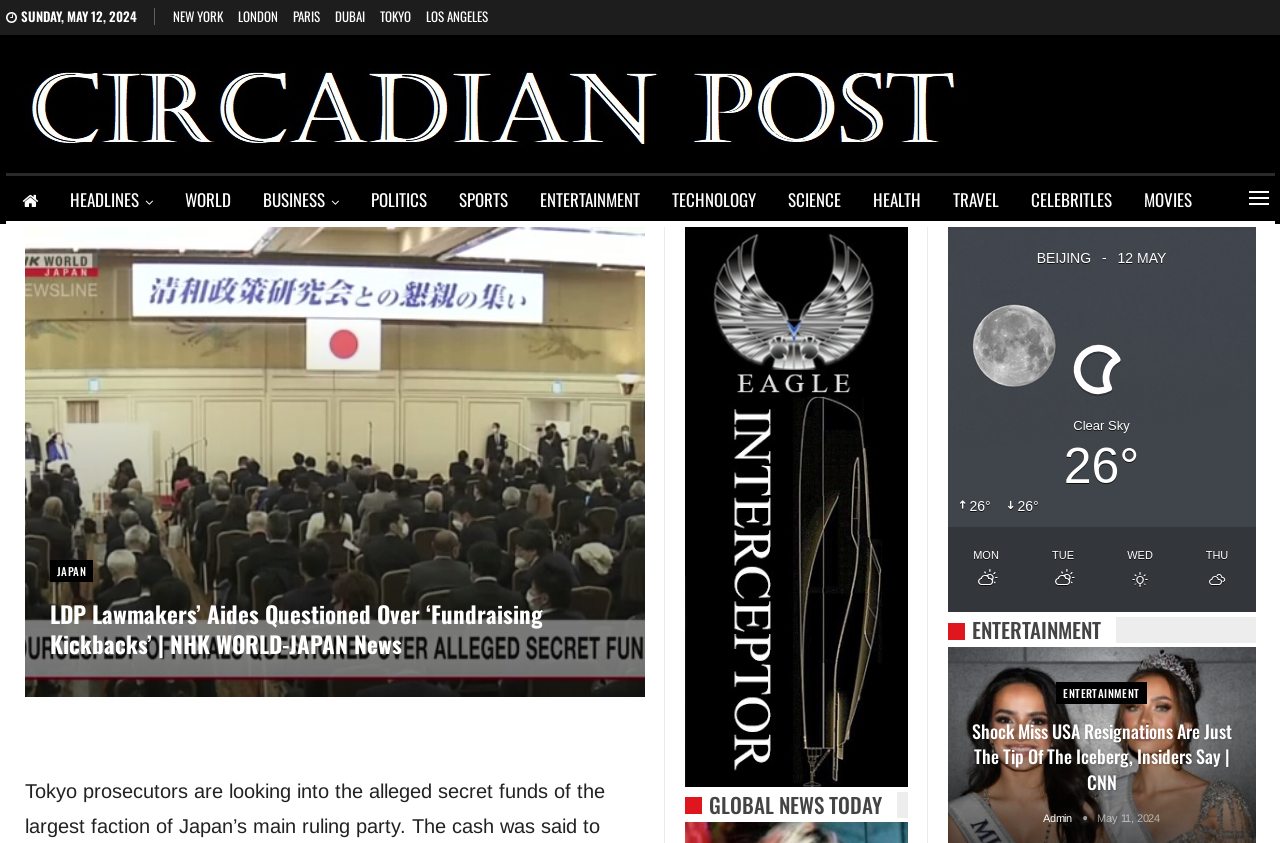What is the date displayed at the top of the webpage?
Look at the image and construct a detailed response to the question.

I found the date by looking at the top of the webpage, where it is displayed prominently in a static text element.